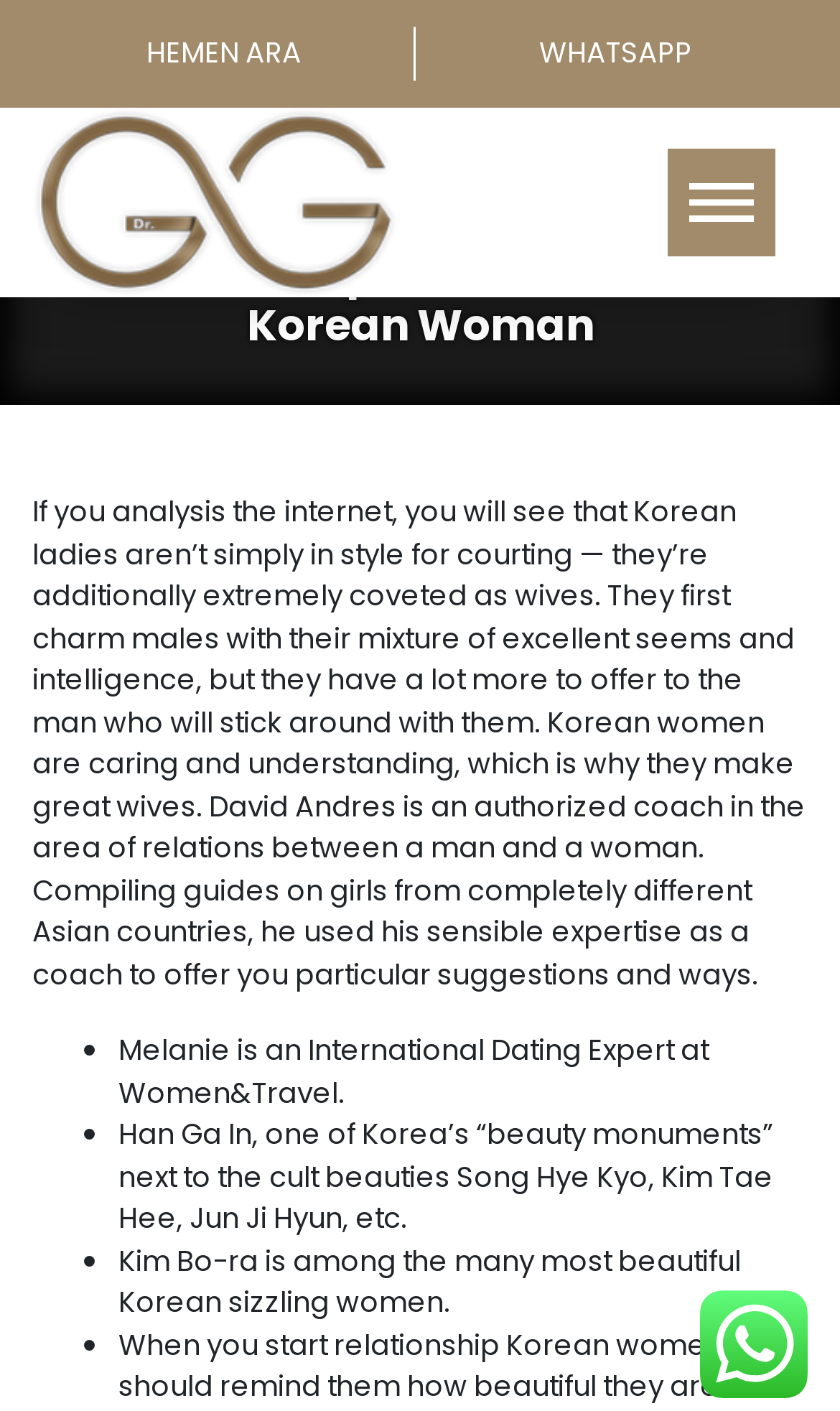Bounding box coordinates should be provided in the format (top-left x, top-left y, bottom-right x, bottom-right y) with all values between 0 and 1. Identify the bounding box for this UI element: WHATSAPP

[0.505, 0.0, 0.961, 0.076]